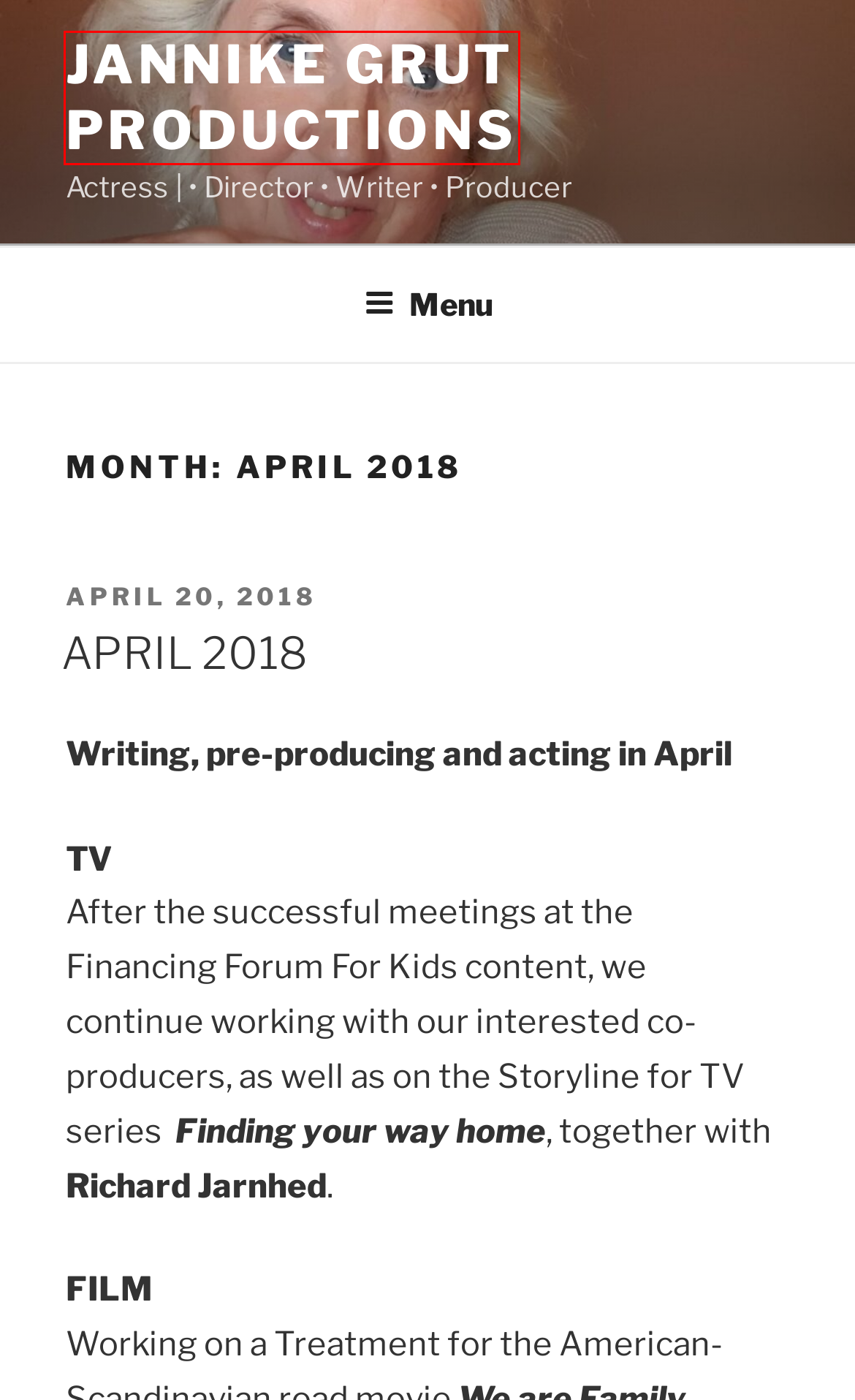Consider the screenshot of a webpage with a red bounding box around an element. Select the webpage description that best corresponds to the new page after clicking the element inside the red bounding box. Here are the candidates:
A. September 2021 - Jannike Grut productions
B. November 2018 - Jannike Grut productions
C. December 2020 - Jannike Grut productions
D. APRIL 2018 - Jannike Grut productions
E. Blog Tool, Publishing Platform, and CMS – WordPress.org
F. May 2019 - Jannike Grut productions
G. December 2019 - Jannike Grut productions
H. Actress - Jannike Grut productions

H